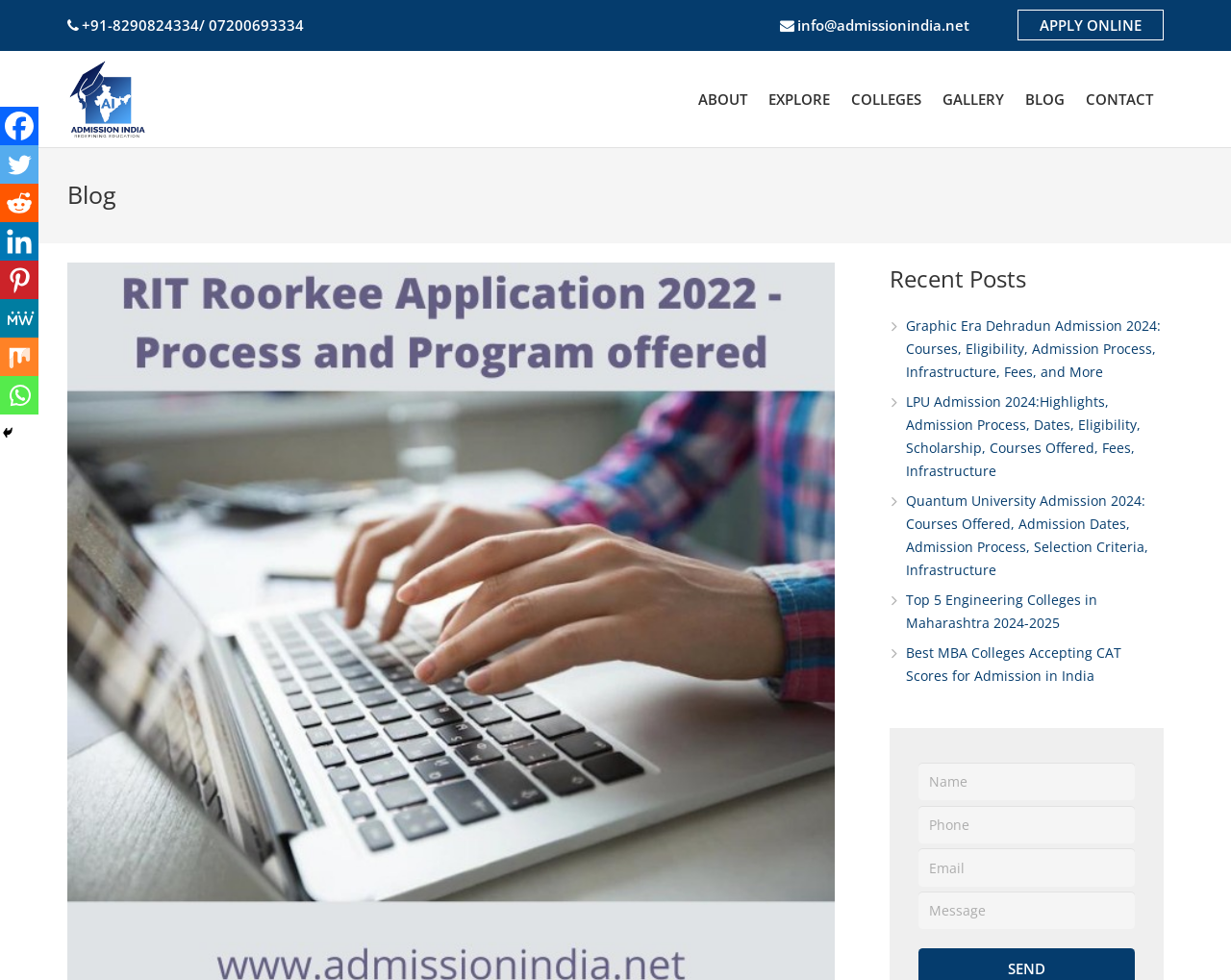What is the phone number to contact RIT Roorkee?
Please give a detailed and elaborate explanation in response to the question.

I found the phone number by looking at the top of the webpage, where it is displayed as a static text element.